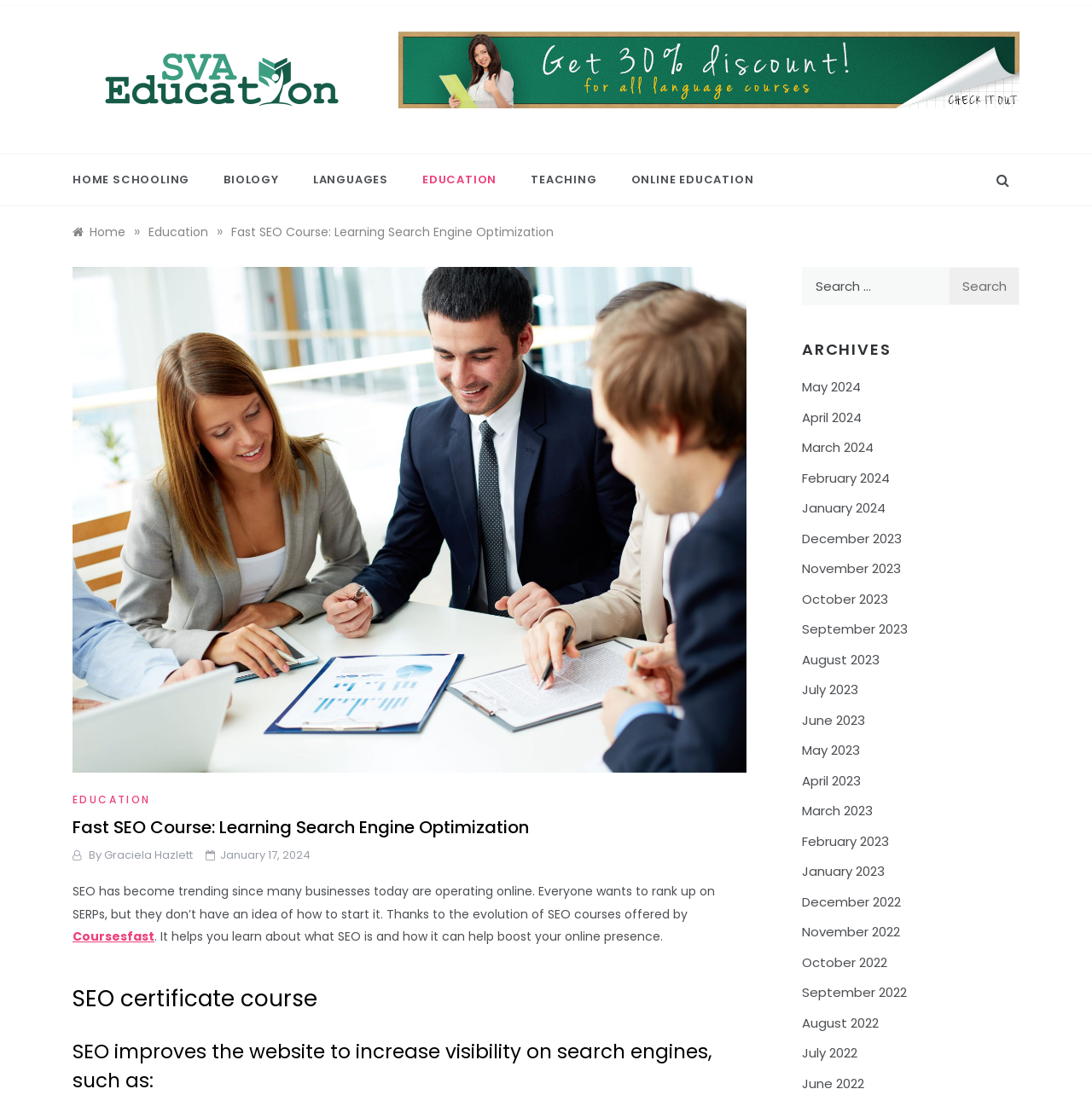Determine the bounding box coordinates of the section I need to click to execute the following instruction: "Go to the EDUCATION page". Provide the coordinates as four float numbers between 0 and 1, i.e., [left, top, right, bottom].

[0.371, 0.141, 0.47, 0.188]